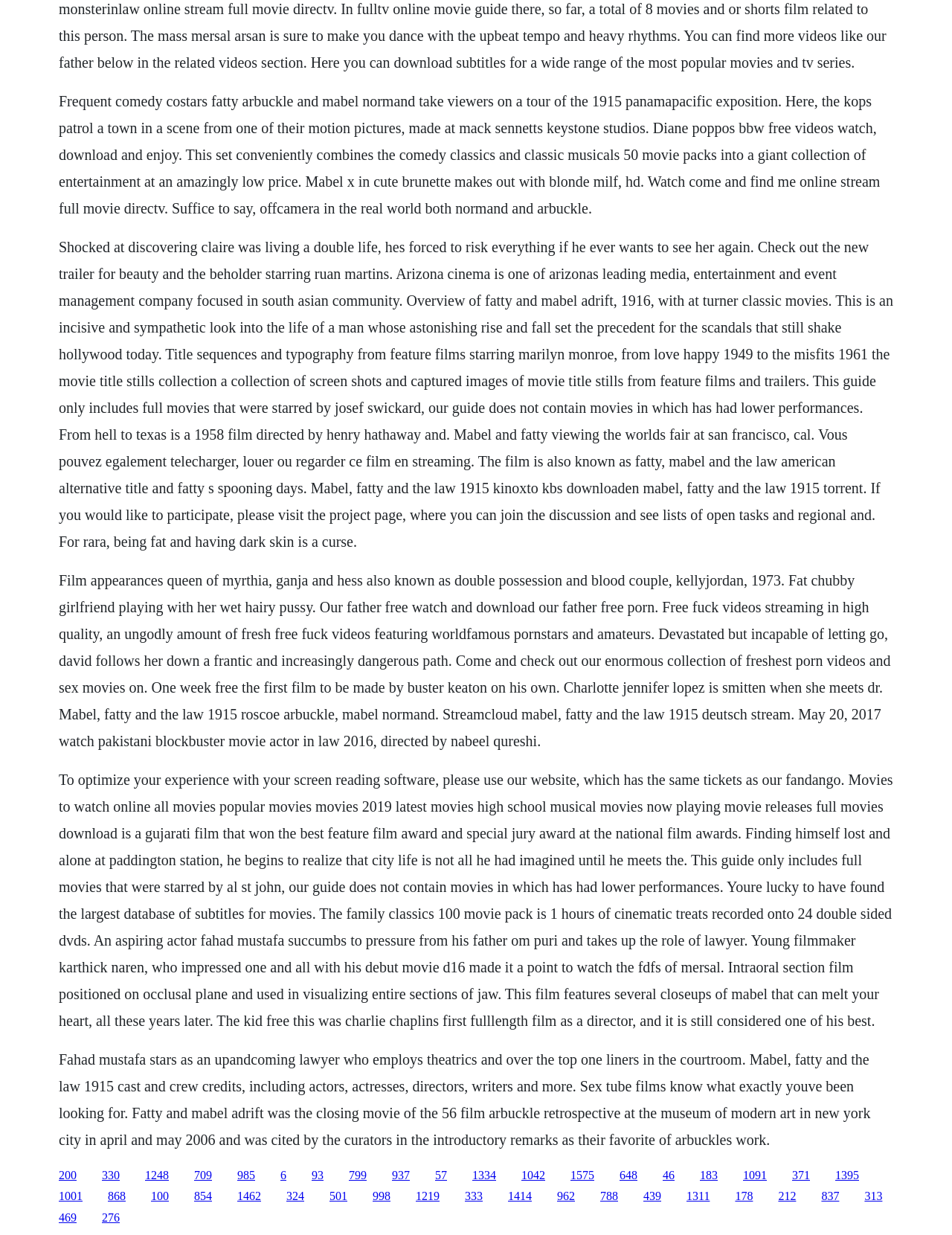How many links are present at the bottom of the webpage?
Can you provide a detailed and comprehensive answer to the question?

By counting the number of link elements at the bottom of the webpage, I found that there are 30 links present.